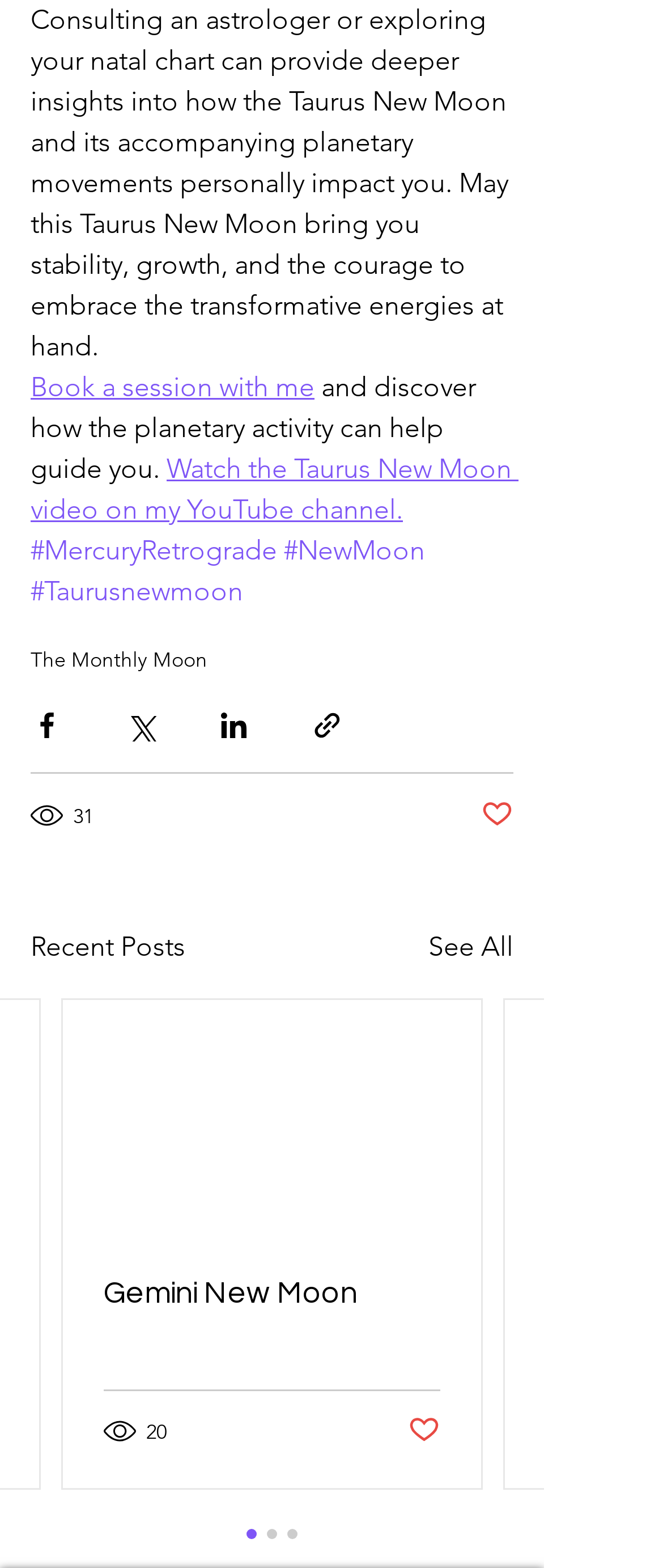What is the purpose of the 'Recent Posts' section?
Provide a comprehensive and detailed answer to the question.

The 'Recent Posts' section, located below the main content, appears to display a list of recent posts, with links to each post and view counts, allowing users to access and engage with recent content.